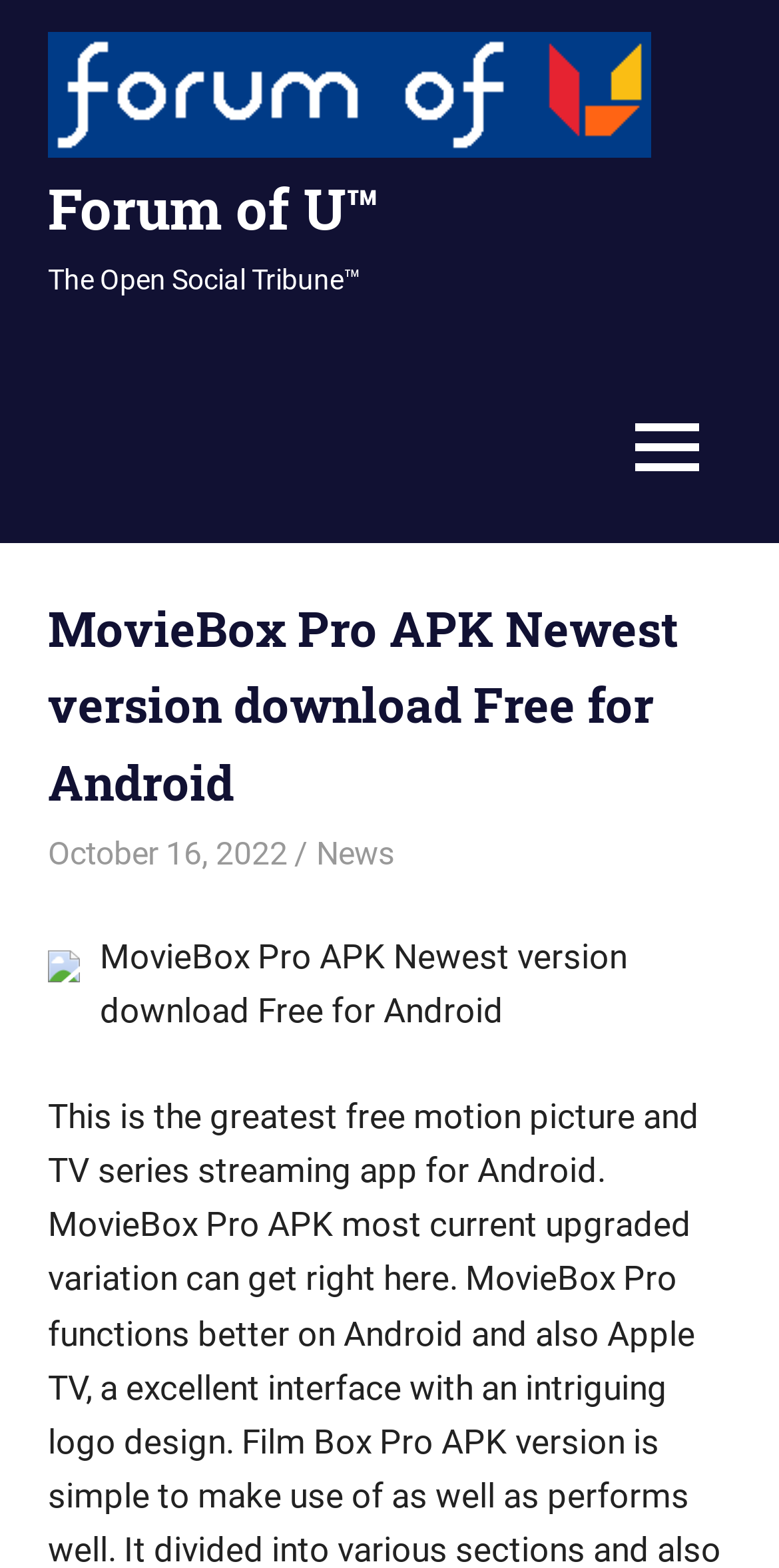From the element description News, predict the bounding box coordinates of the UI element. The coordinates must be specified in the format (top-left x, top-left y, bottom-right x, bottom-right y) and should be within the 0 to 1 range.

[0.406, 0.532, 0.506, 0.556]